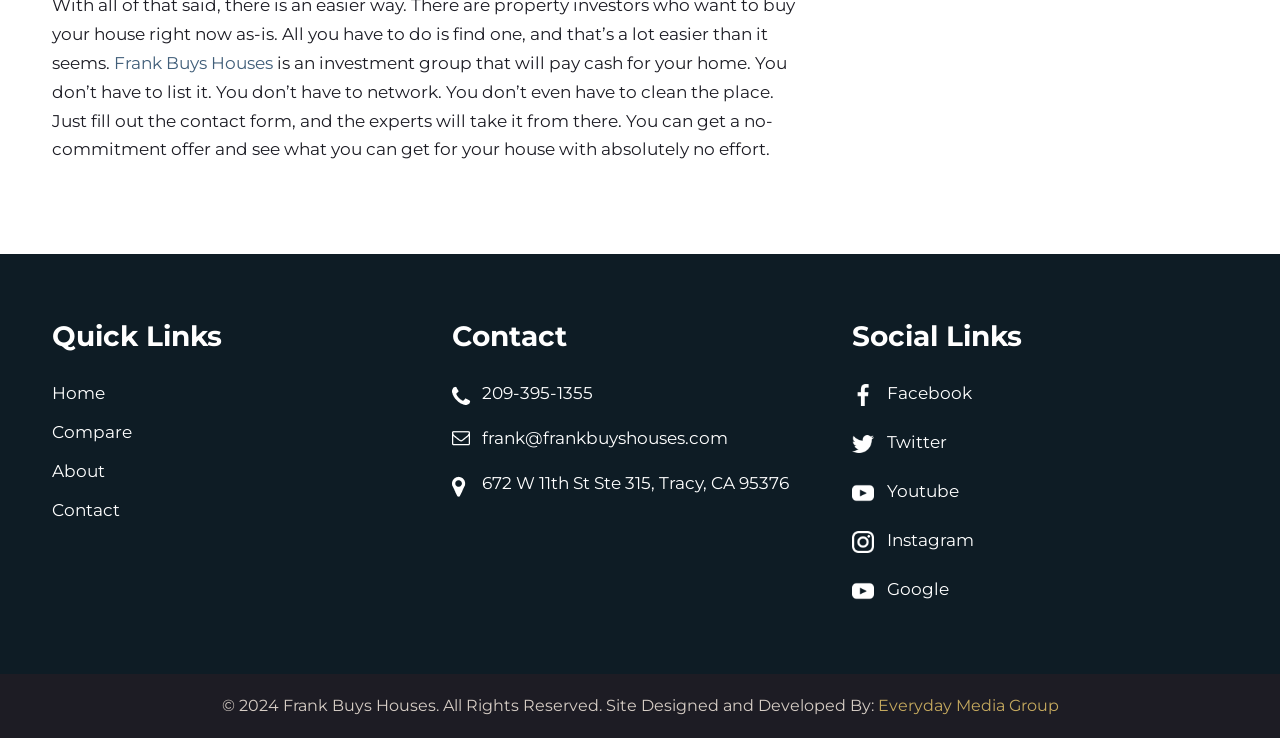Provide a brief response to the question below using a single word or phrase: 
What is the address of the office?

672 W 11th St Ste 315, Tracy, CA 95376